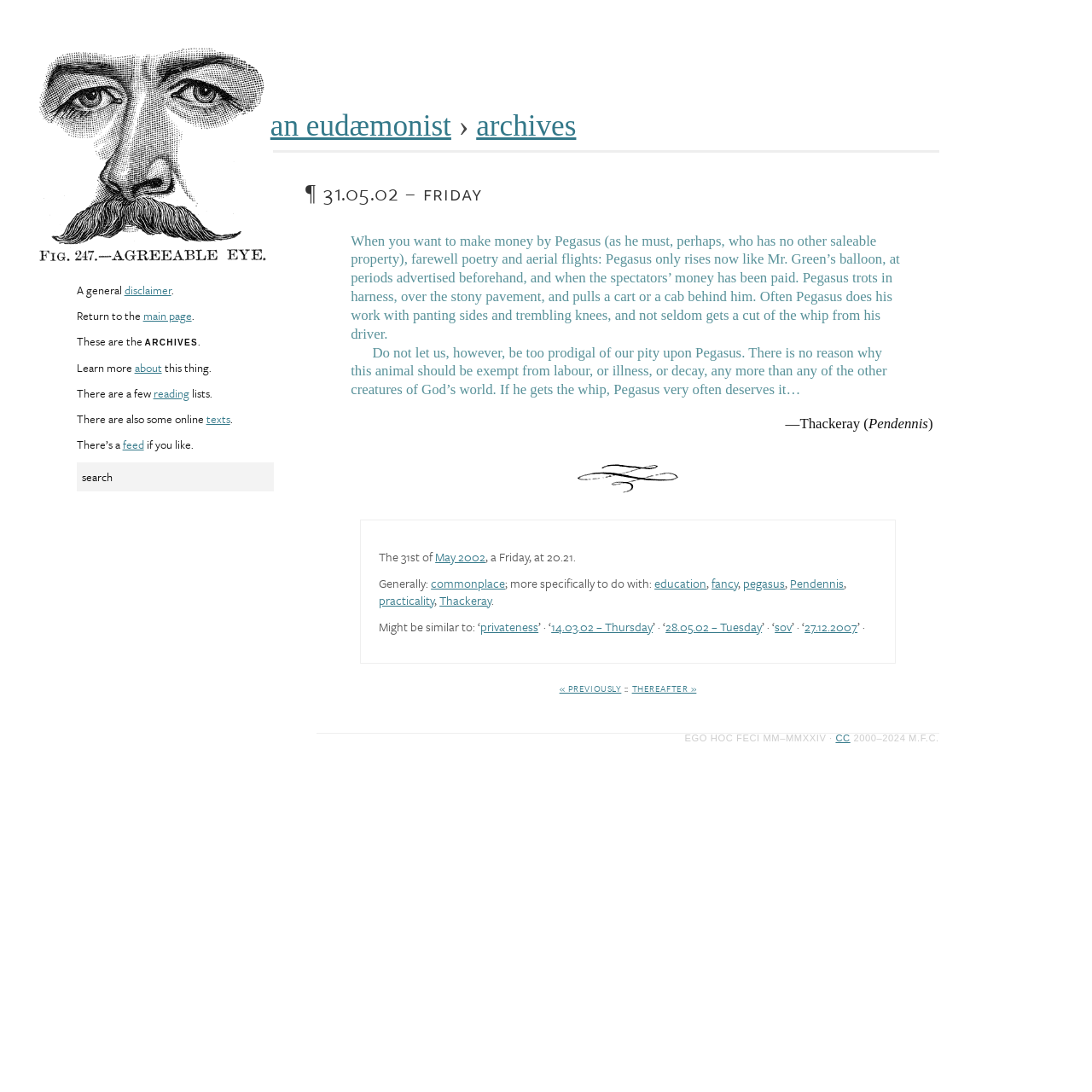Kindly provide the bounding box coordinates of the section you need to click on to fulfill the given instruction: "click the 'archives' link".

[0.436, 0.1, 0.528, 0.131]